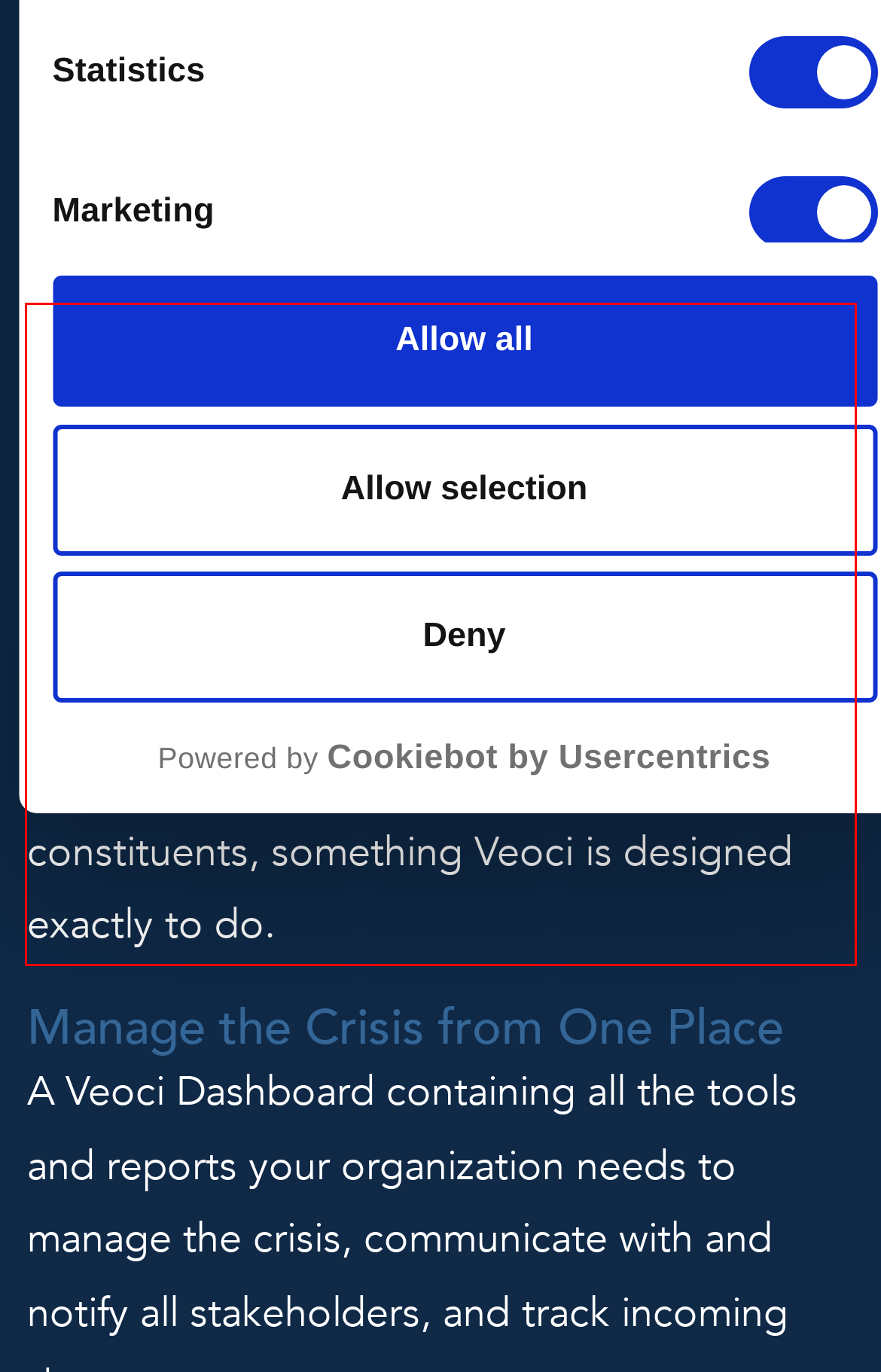Given the screenshot of the webpage, identify the red bounding box, and recognize the text content inside that red bounding box.

The COVID-19 pandemic is unprecedented. The pandemic has placed strains on much of daily life, including business operations. In this time, organizations need avenues for getting information out, gathering data, and facilitating virtual communication and collaboration between their employees and constituents, something Veoci is designed exactly to do.